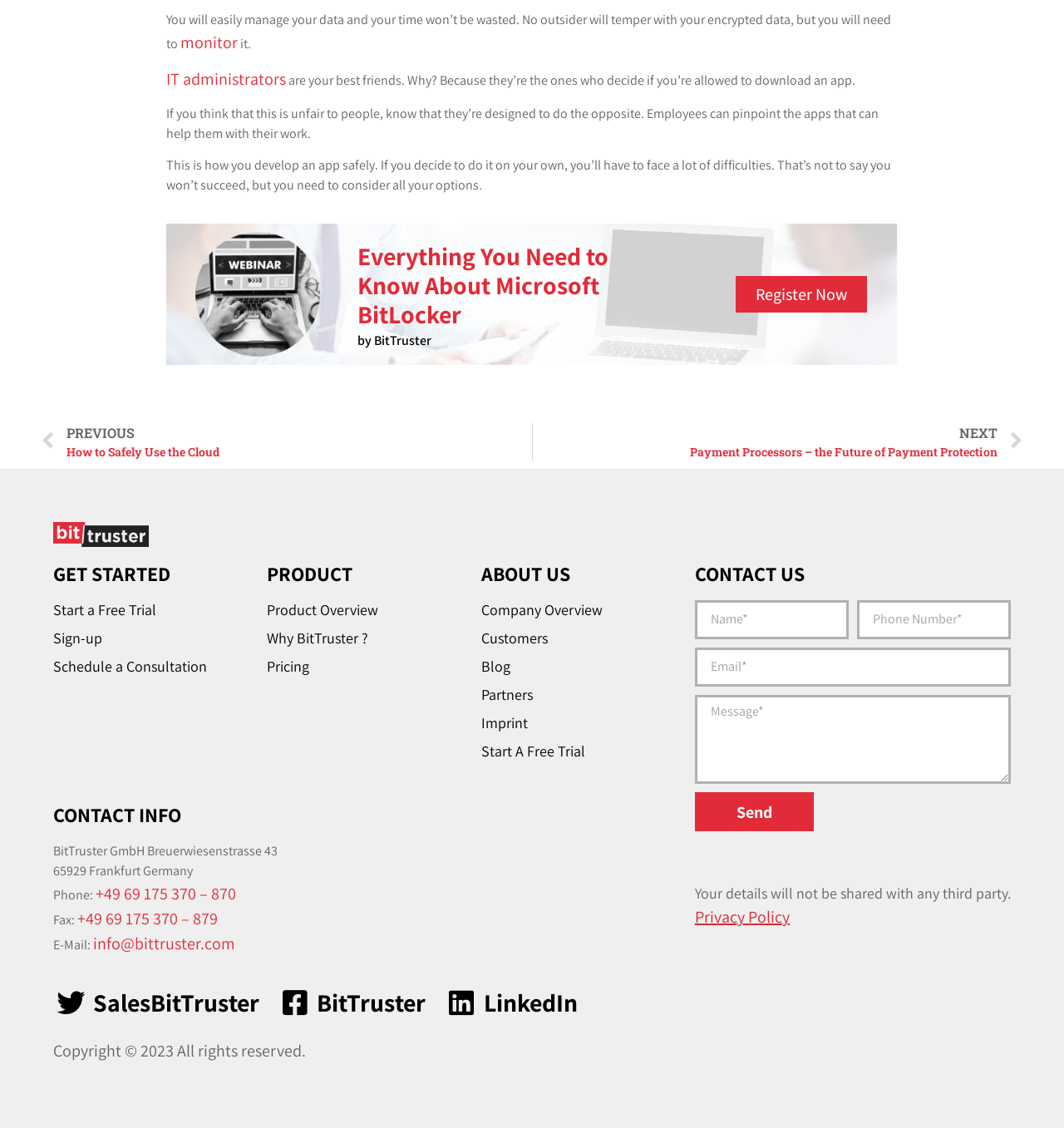What is the name of the company?
Refer to the image and answer the question using a single word or phrase.

BitTruster